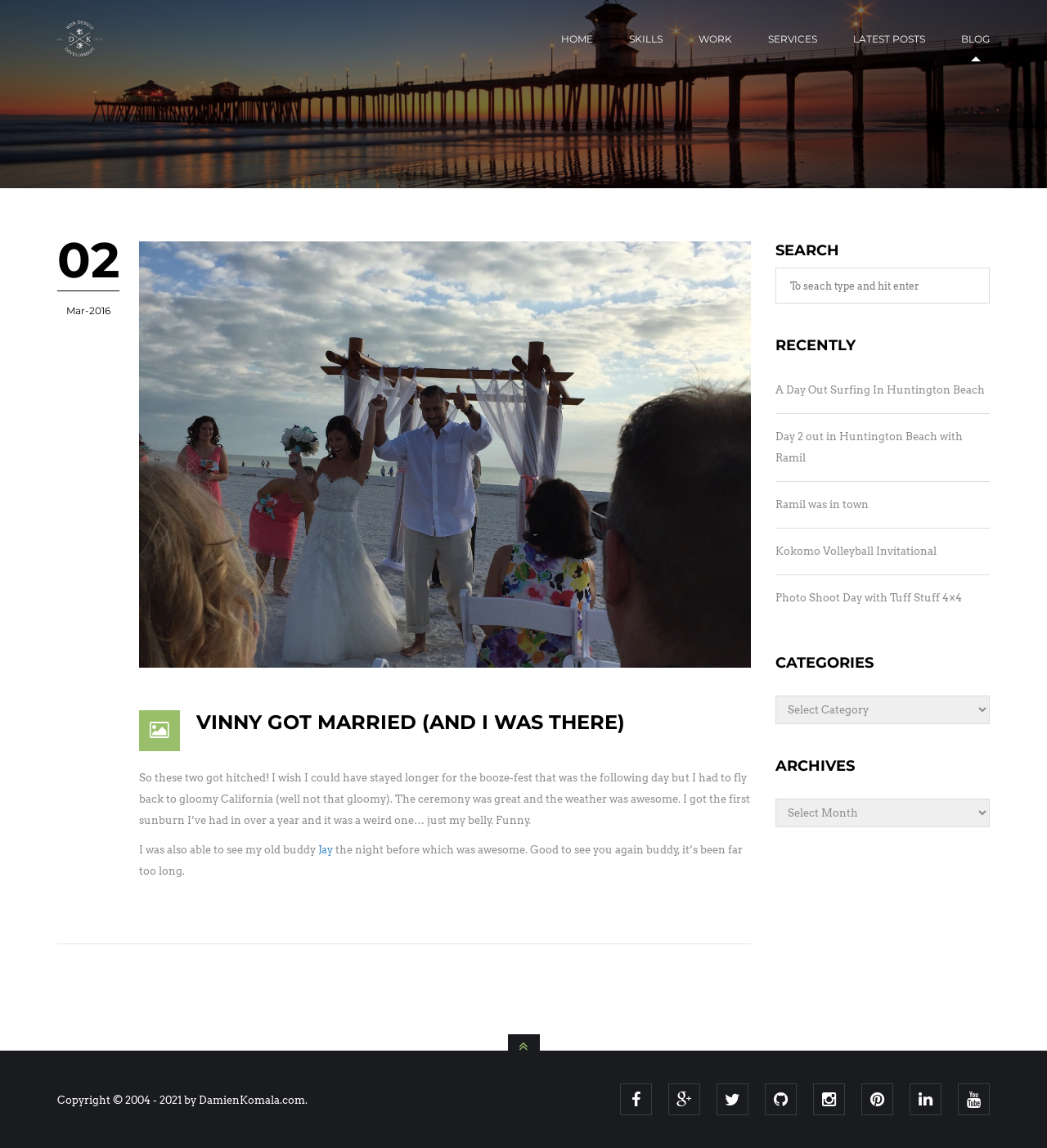Respond with a single word or phrase to the following question: What is the name of the buddy mentioned in the blog post?

Jay